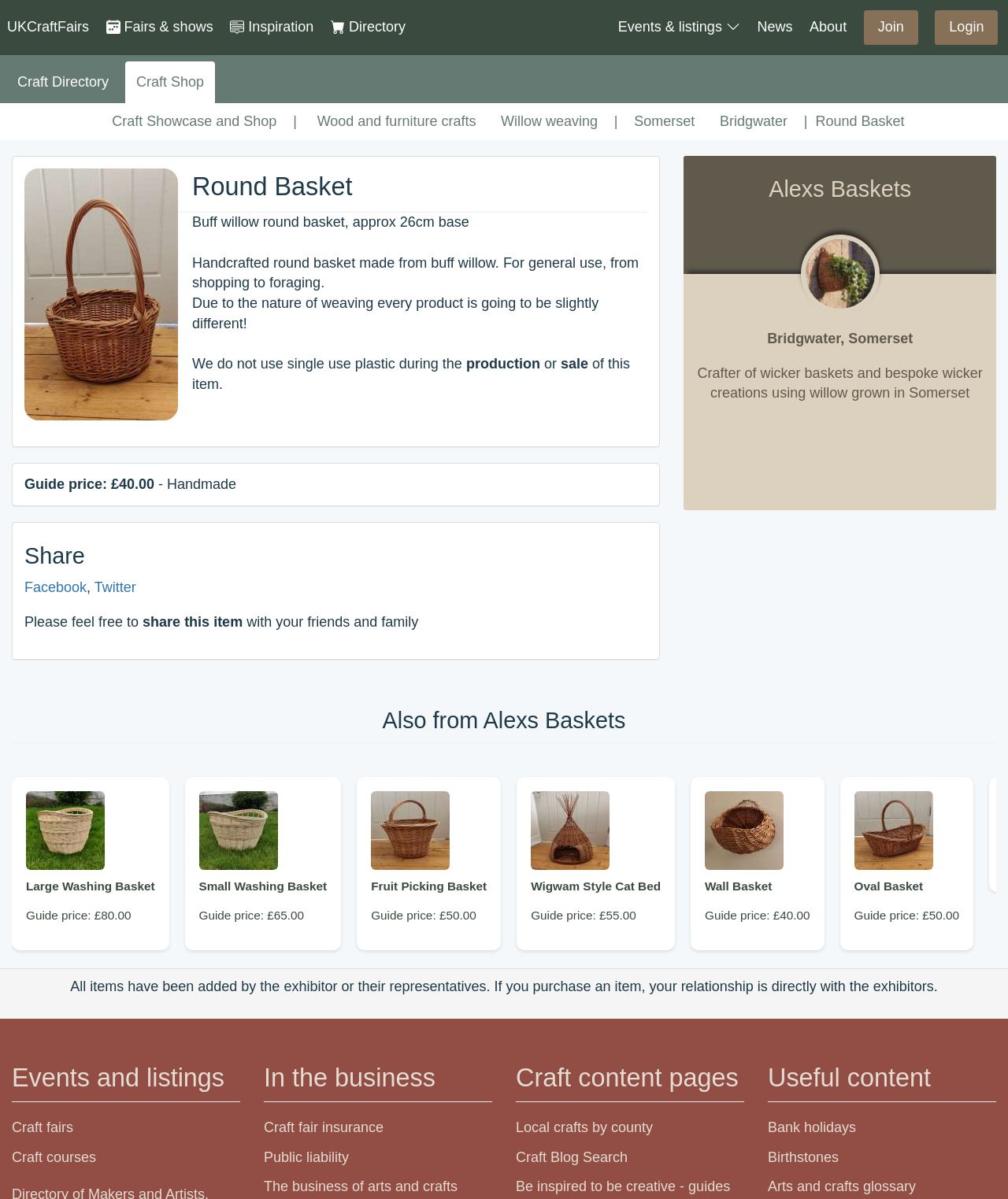Show the bounding box coordinates for the element that needs to be clicked to execute the following instruction: "Explore 'Alexs Baskets'". Provide the coordinates in the form of four float numbers between 0 and 1, i.e., [left, top, right, bottom].

[0.678, 0.13, 0.988, 0.425]